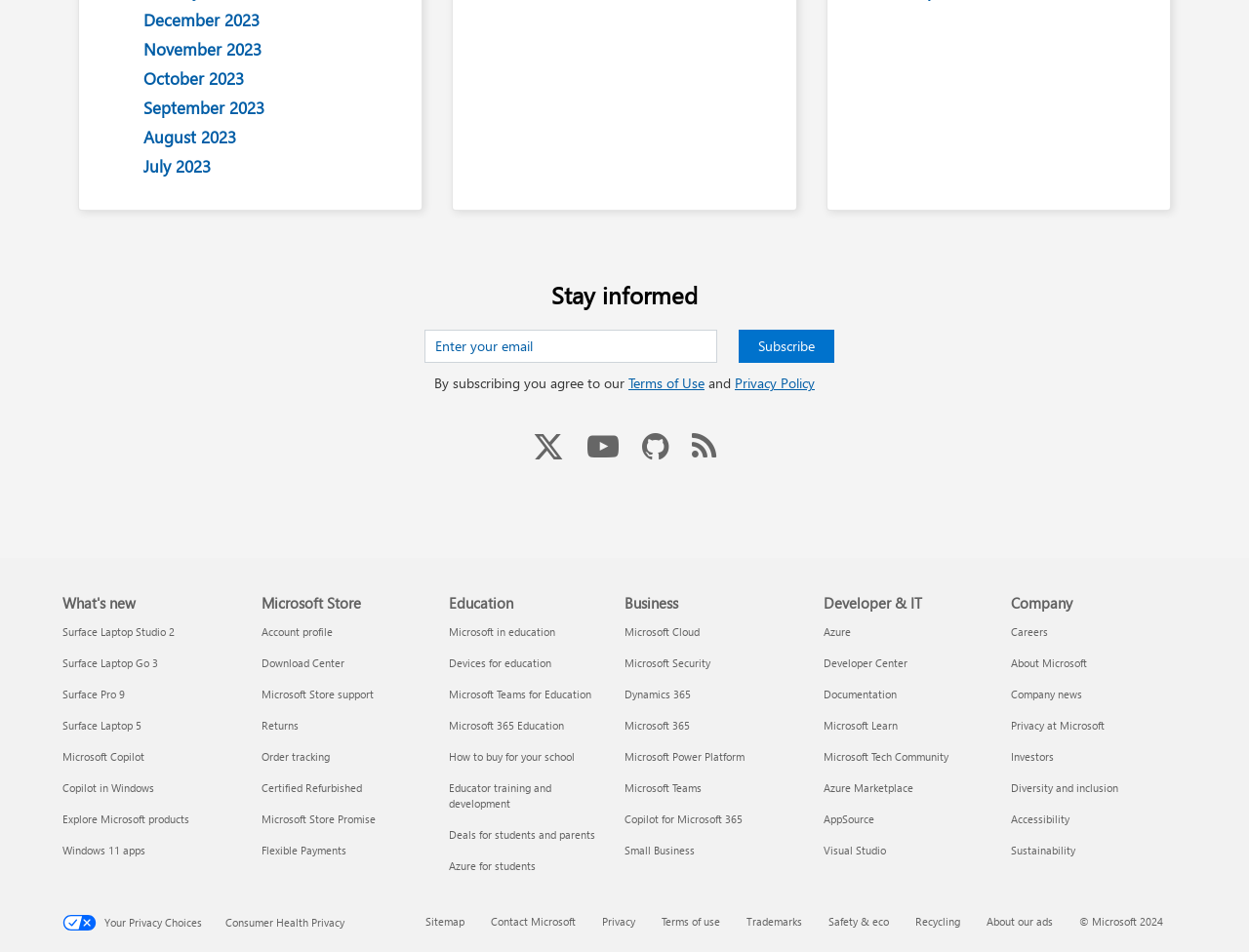Find the bounding box coordinates of the element to click in order to complete the given instruction: "Learn about Microsoft in education."

[0.359, 0.656, 0.445, 0.672]